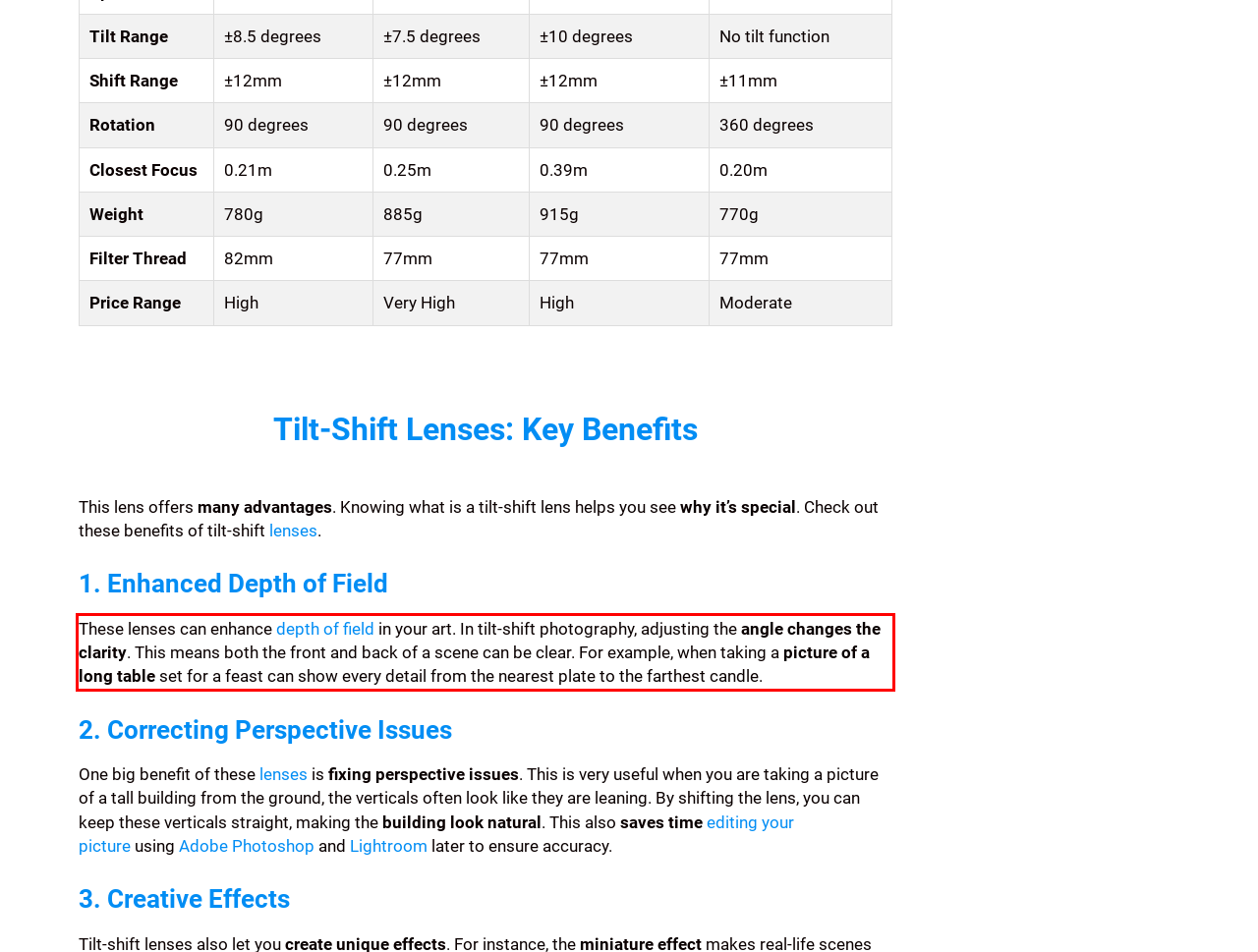Your task is to recognize and extract the text content from the UI element enclosed in the red bounding box on the webpage screenshot.

These lenses can enhance depth of field in your art. In tilt-shift photography, adjusting the angle changes the clarity. This means both the front and back of a scene can be clear. For example, when taking a picture of a long table set for a feast can show every detail from the nearest plate to the farthest candle.